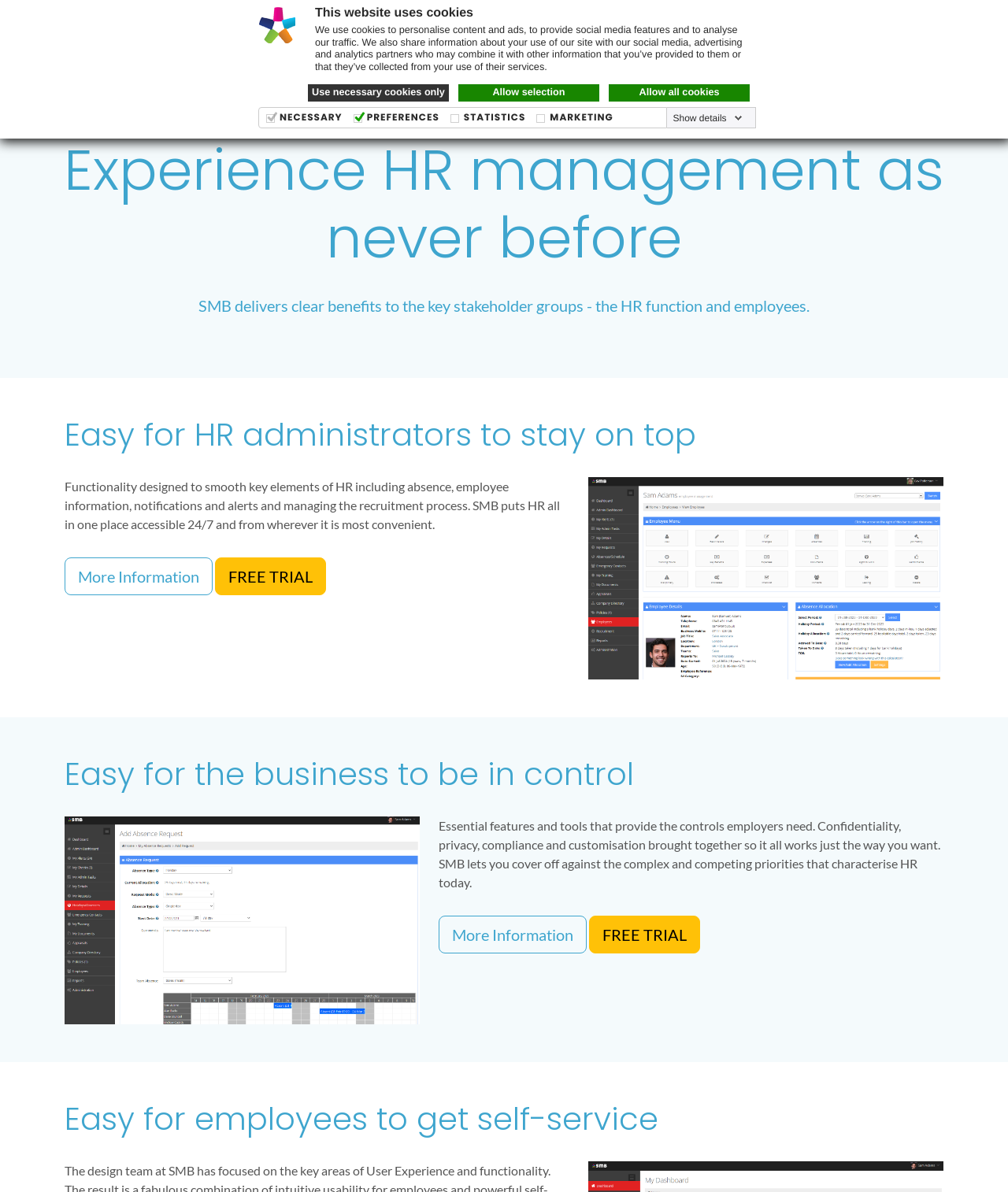Find and indicate the bounding box coordinates of the region you should select to follow the given instruction: "Click the 'CONTACT US' link".

[0.675, 0.0, 0.777, 0.066]